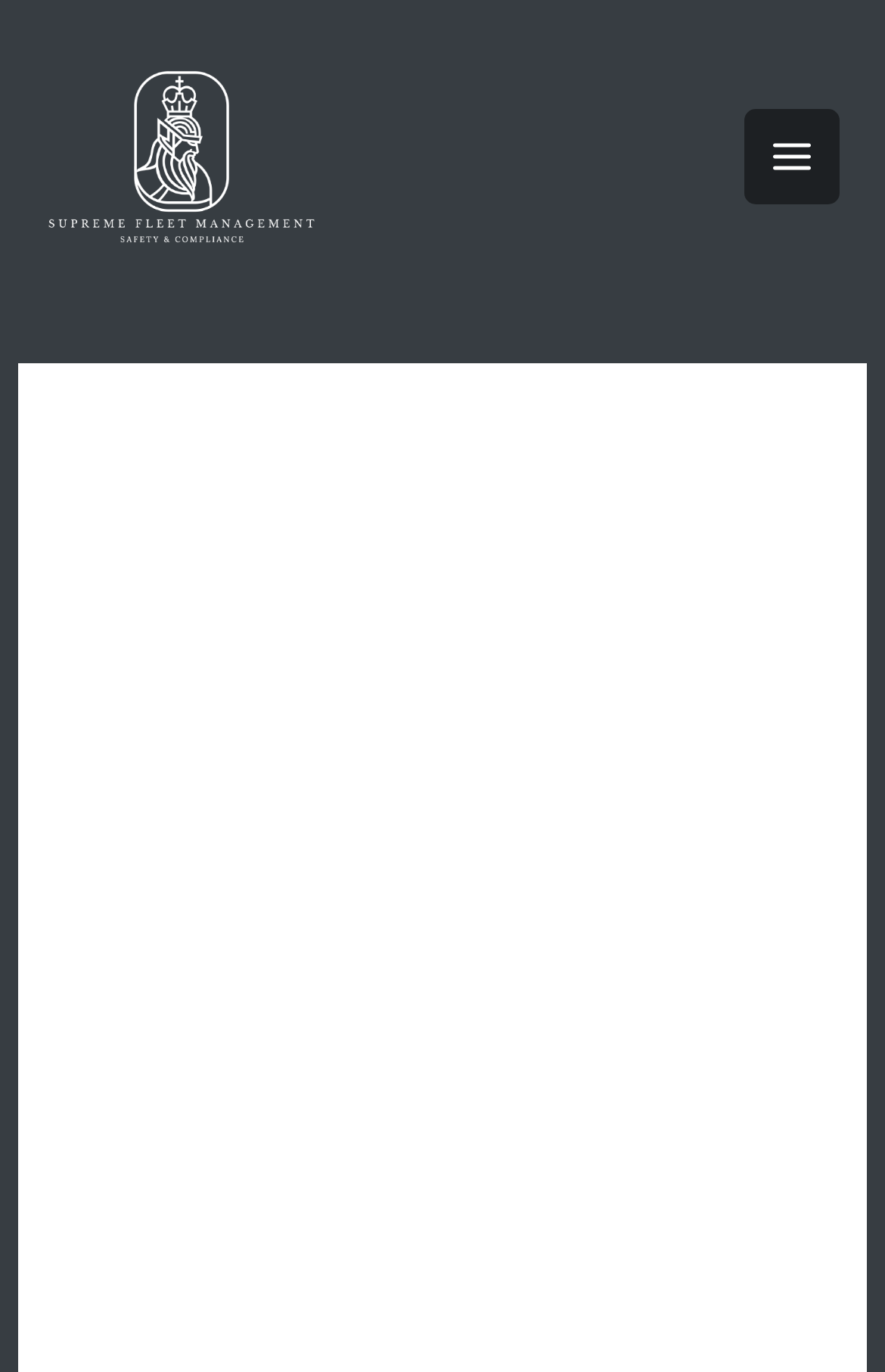Describe the entire webpage, focusing on both content and design.

The webpage appears to be a download page for a photo collage maker software. At the top-left corner, there is a link to "sfmgroup" accompanied by a small image. Below this, there is a button labeled "MAIN MENU" on the top-right corner, which is not expanded. 

To the right of the "MAIN MENU" button, there is a larger header section that spans almost the entire width of the page. This section contains a prominent heading that reads "DOWNLOAD FREE PHOTO COLLAGE MAKER – FREE – LATEST VERSION.PICTURE COLLAGE MAKER – DOWNLOAD". Below this heading, there are three links: "Leave a Comment", "mcc", and "Harsh Bansal", separated by forward slashes. 

Further down, there is a subheading that says "LOOKING FOR:". Below this, there is a paragraph of text that reads "Picture collage maker for pc free download".